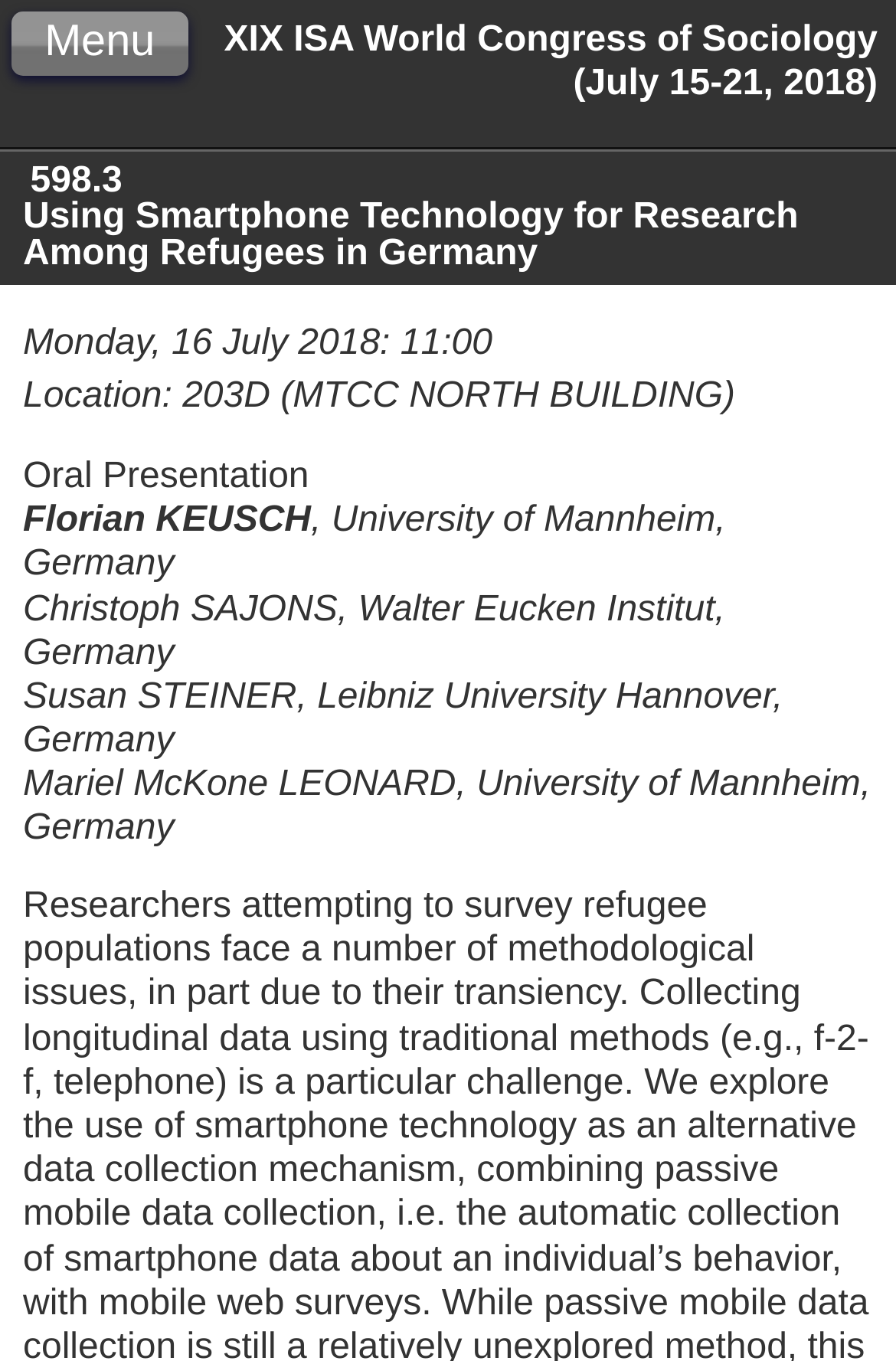Please find the bounding box for the UI element described by: "drranjanpatel@gmail.com".

None